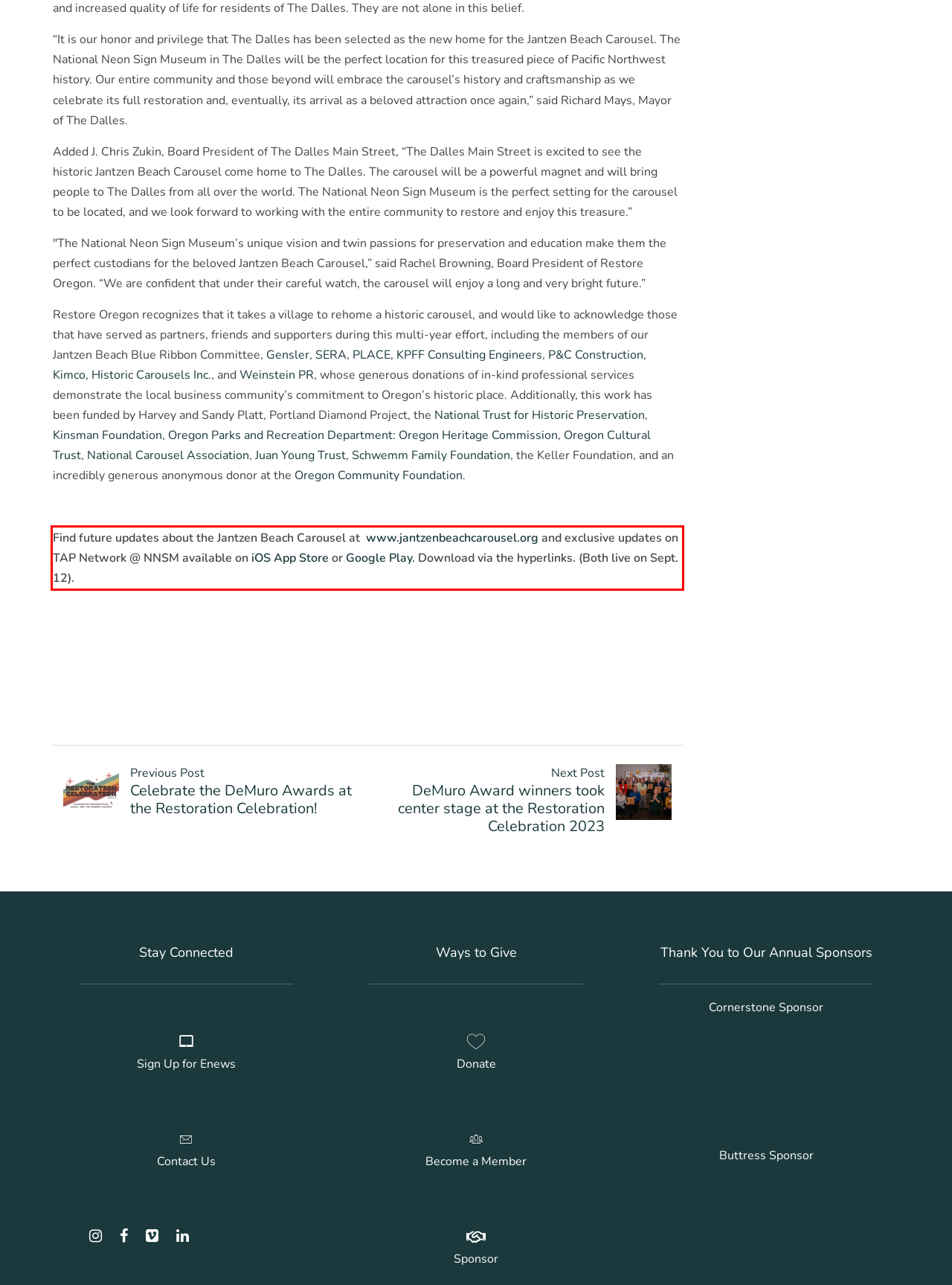Identify the red bounding box in the webpage screenshot and perform OCR to generate the text content enclosed.

Find future updates about the Jantzen Beach Carousel at www.jantzenbeachcarousel.org and exclusive updates on TAP Network @ NNSM available on iOS App Store or Google Play. Download via the hyperlinks. (Both live on Sept. 12).​​